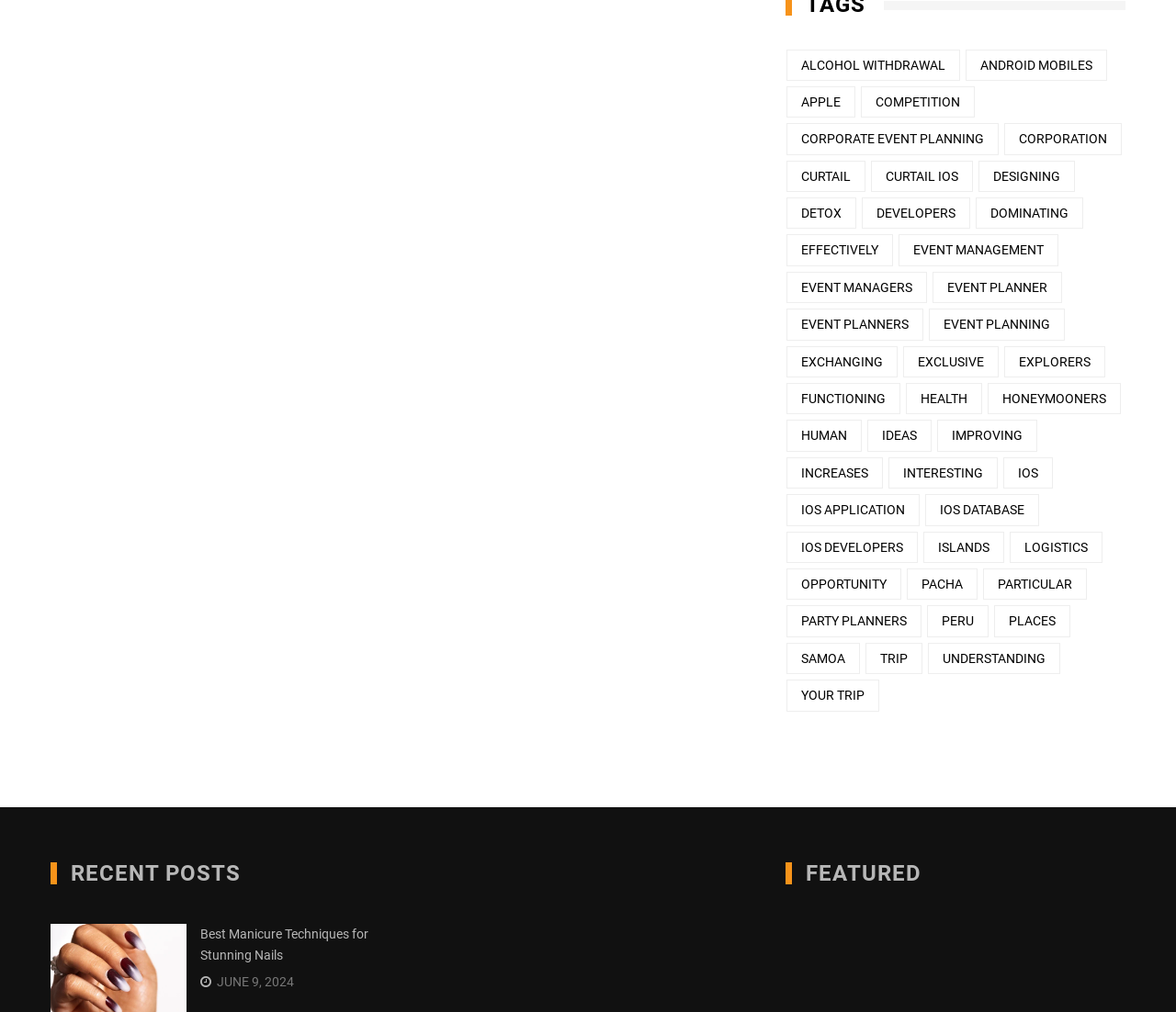Highlight the bounding box of the UI element that corresponds to this description: "trip".

[0.736, 0.635, 0.784, 0.666]